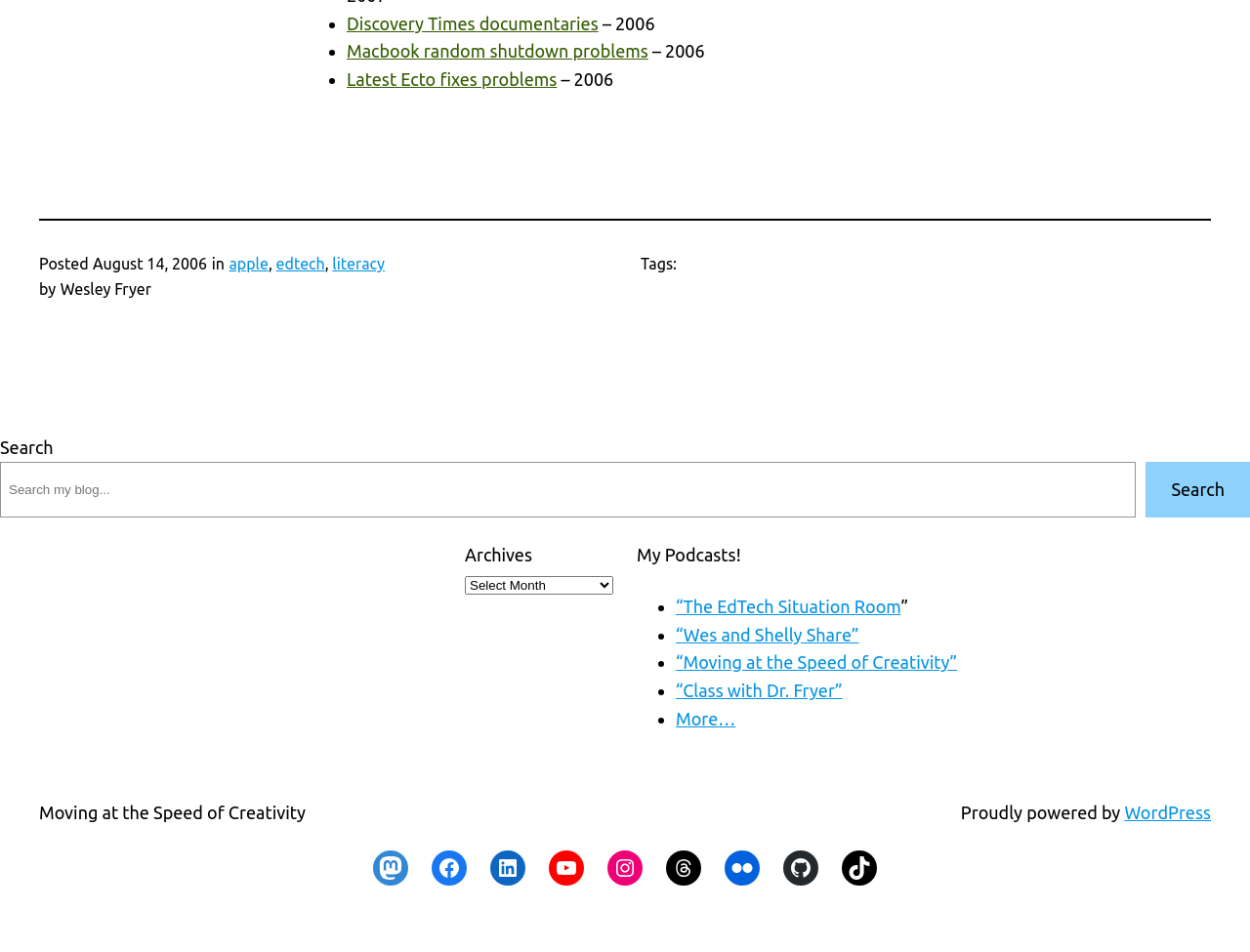Review the image closely and give a comprehensive answer to the question: What is the name of the author of the article?

I found the author's name by looking at the 'by' section, which is located below the 'Posted' section. The author's name is specified as 'Wesley Fryer'.